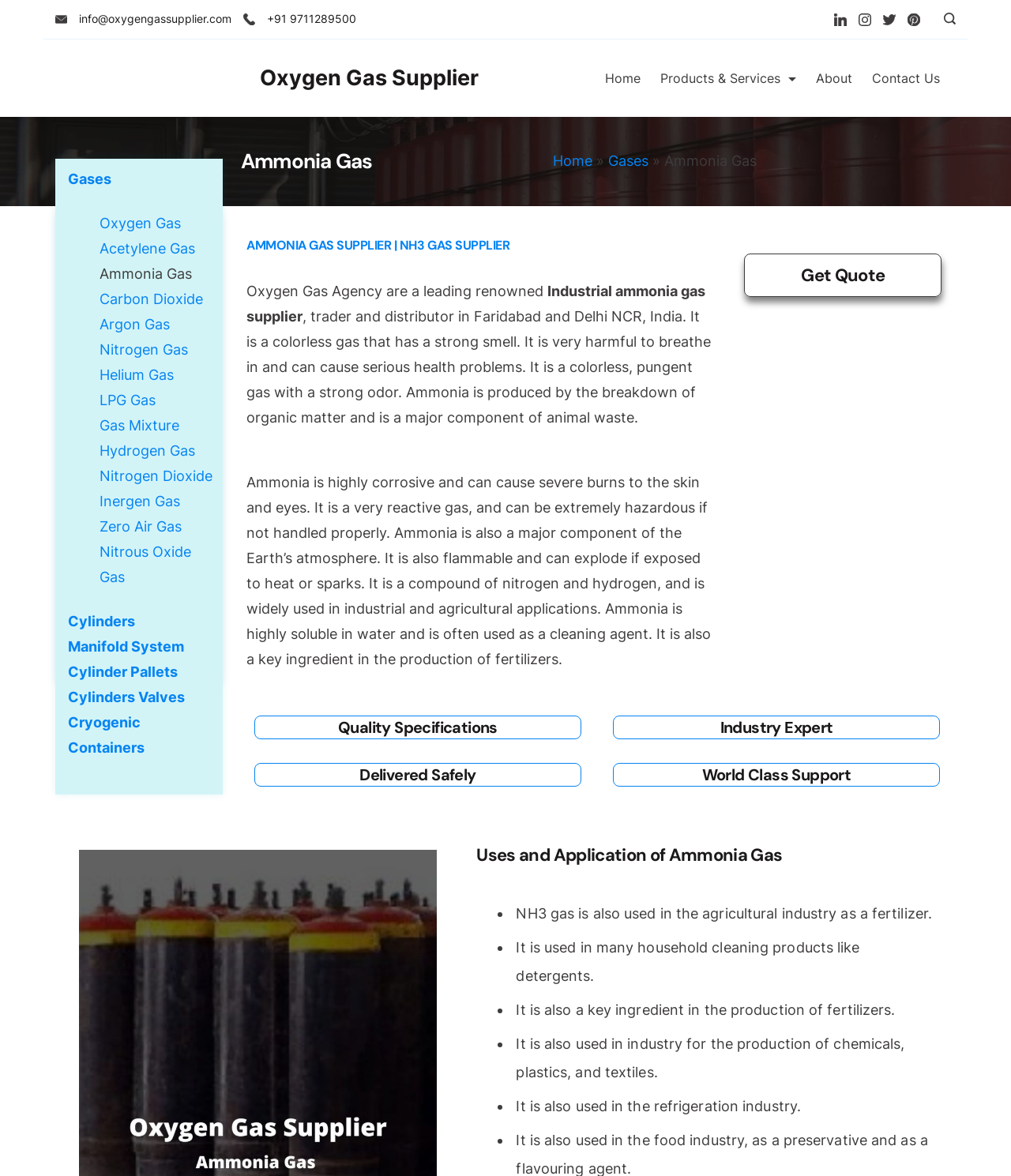Return the bounding box coordinates of the UI element that corresponds to this description: "Products & Services". The coordinates must be given as four float numbers in the range of 0 and 1, [left, top, right, bottom].

[0.643, 0.054, 0.797, 0.079]